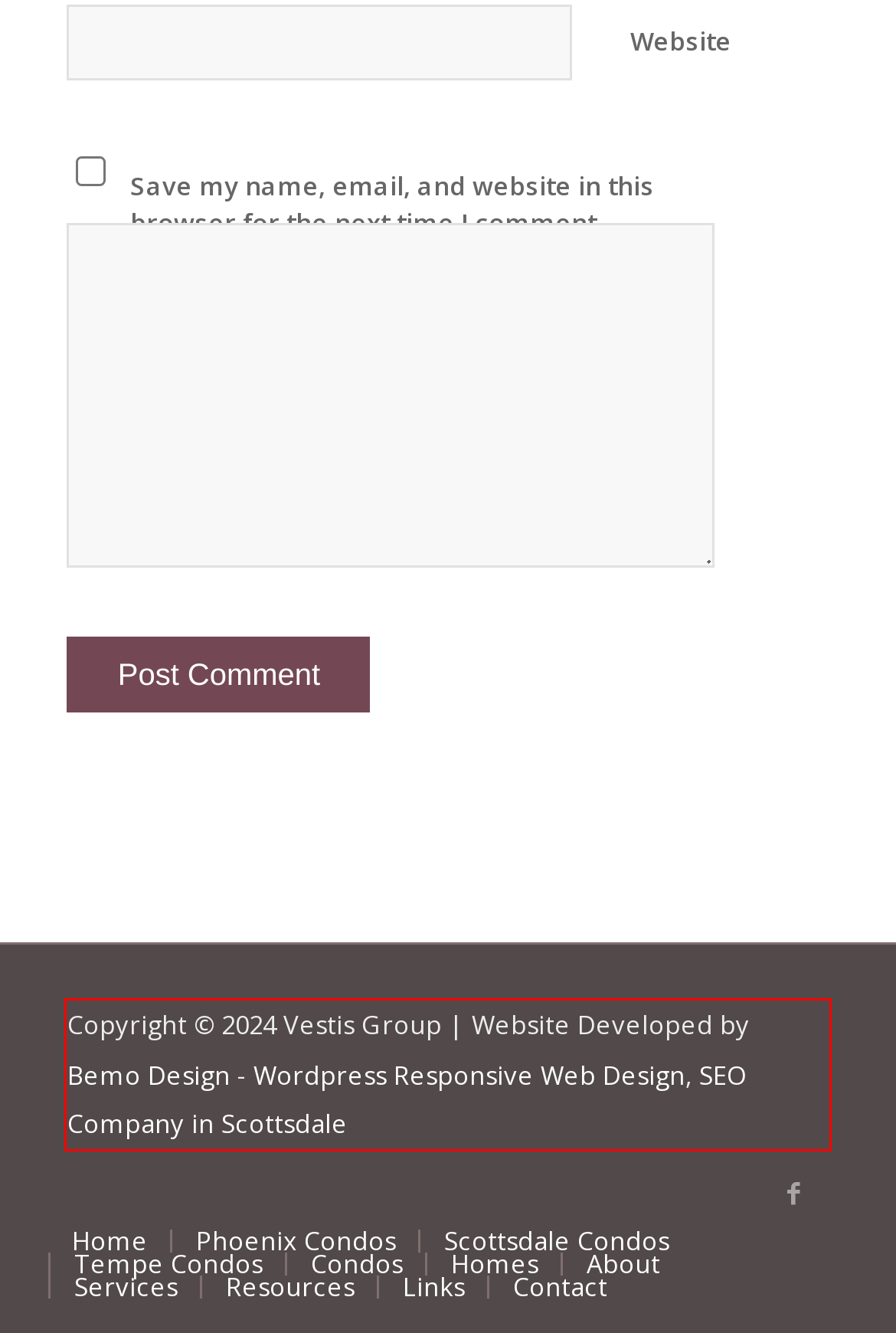You are given a screenshot showing a webpage with a red bounding box. Perform OCR to capture the text within the red bounding box.

Copyright © 2024 Vestis Group | Website Developed by Bemo Design - Wordpress Responsive Web Design, SEO Company in Scottsdale